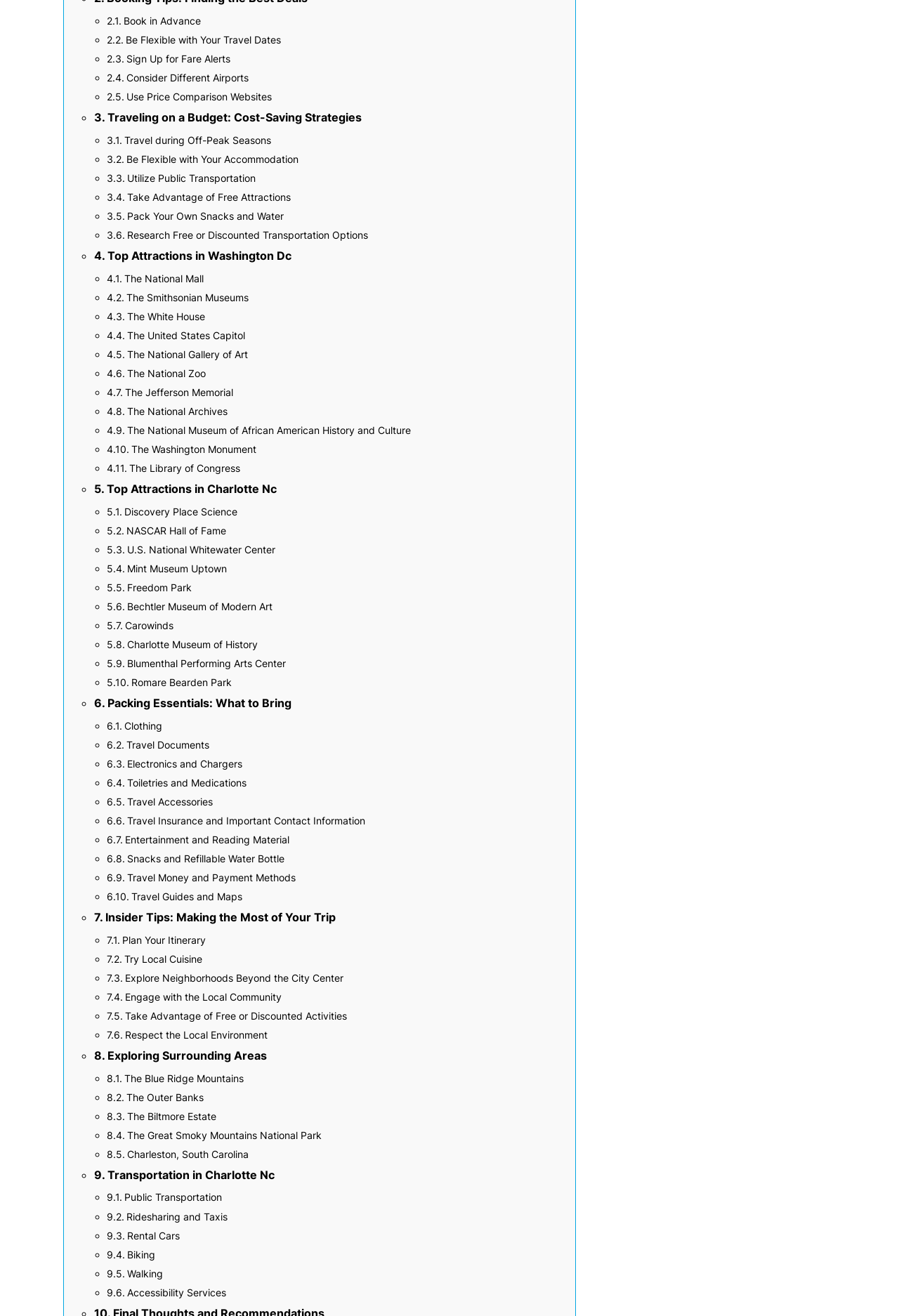Identify the bounding box coordinates of the section that should be clicked to achieve the task described: "Learn about 'The National Mall'".

[0.119, 0.205, 0.226, 0.217]